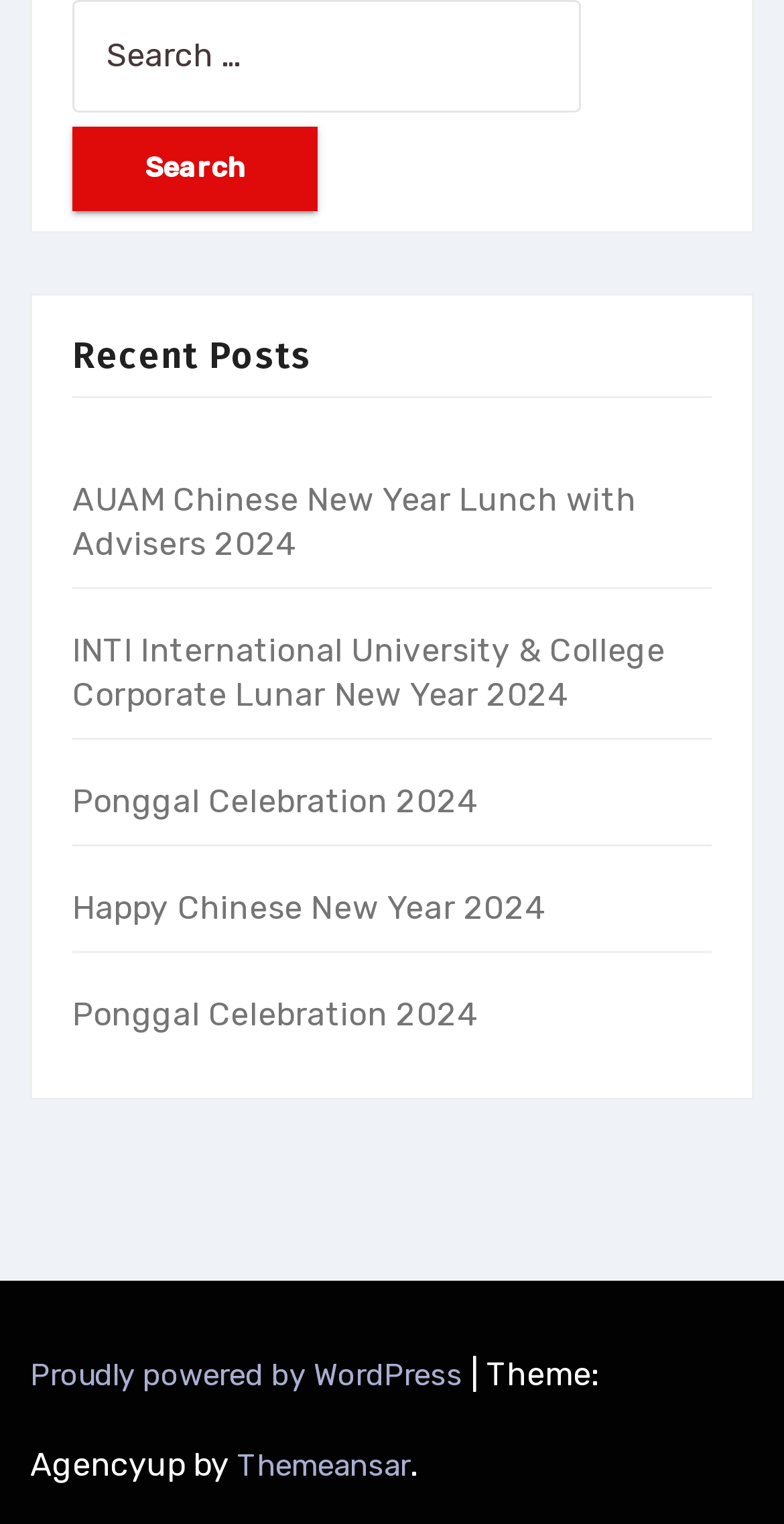Please find the bounding box coordinates (top-left x, top-left y, bottom-right x, bottom-right y) in the screenshot for the UI element described as follows: Ponggal Celebration 2024

[0.092, 0.513, 0.61, 0.538]